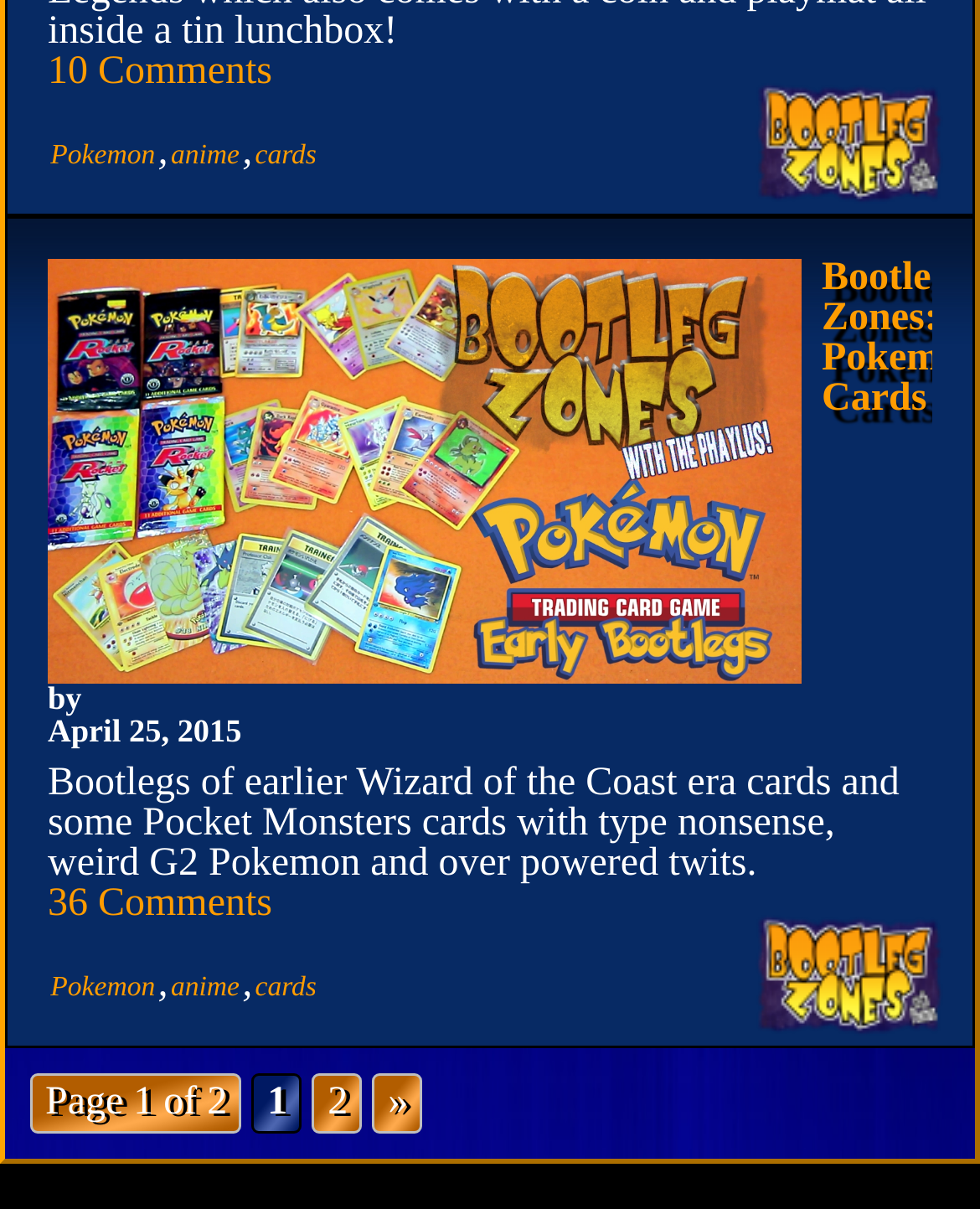Predict the bounding box of the UI element based on the description: "»". The coordinates should be four float numbers between 0 and 1, formatted as [left, top, right, bottom].

[0.381, 0.889, 0.432, 0.939]